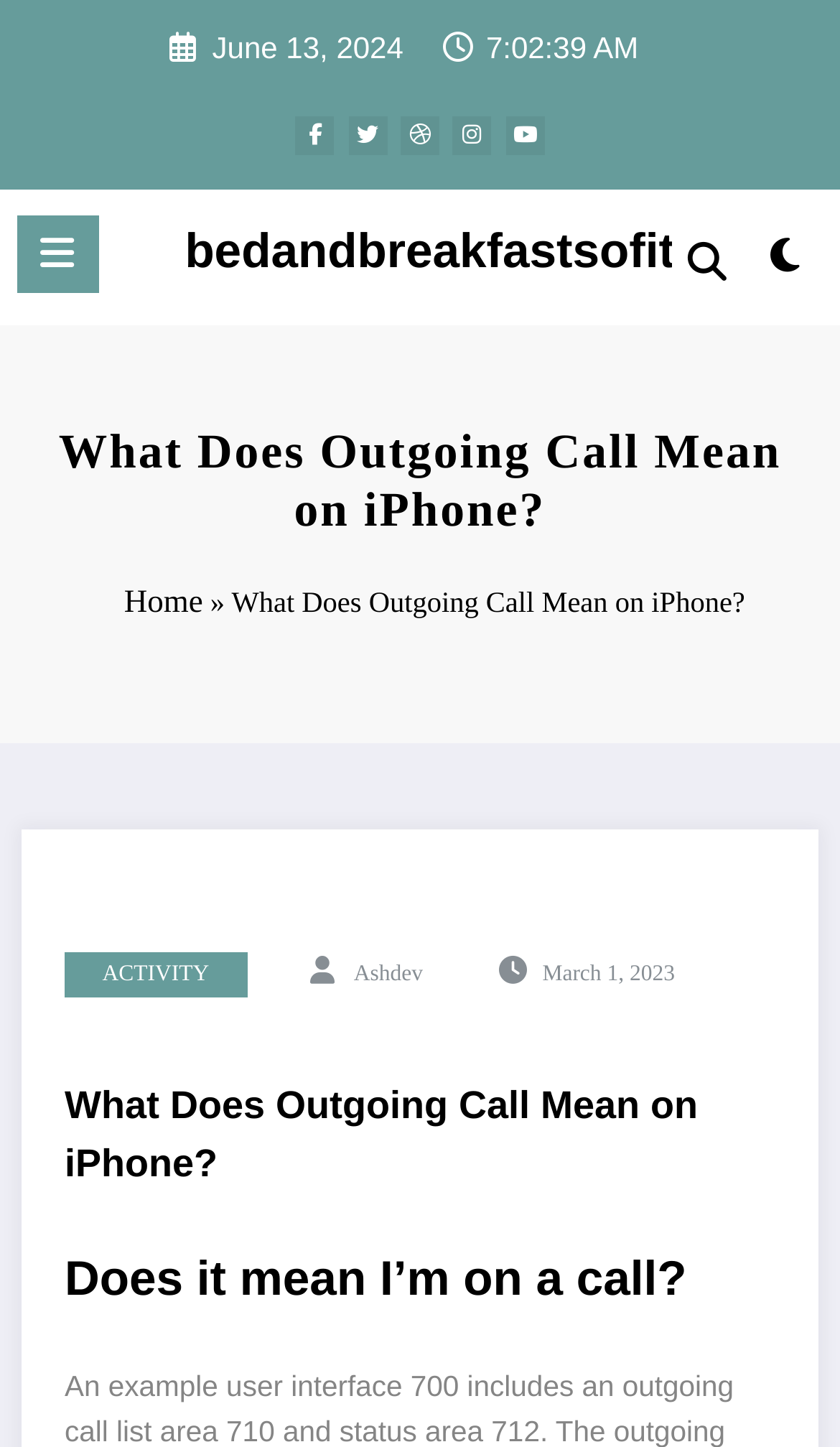What is the name of the website?
Utilize the image to construct a detailed and well-explained answer.

I found the name of the website by looking at the heading element with the text 'bedandbreakfastsofitaly' which is located at the top of the webpage.